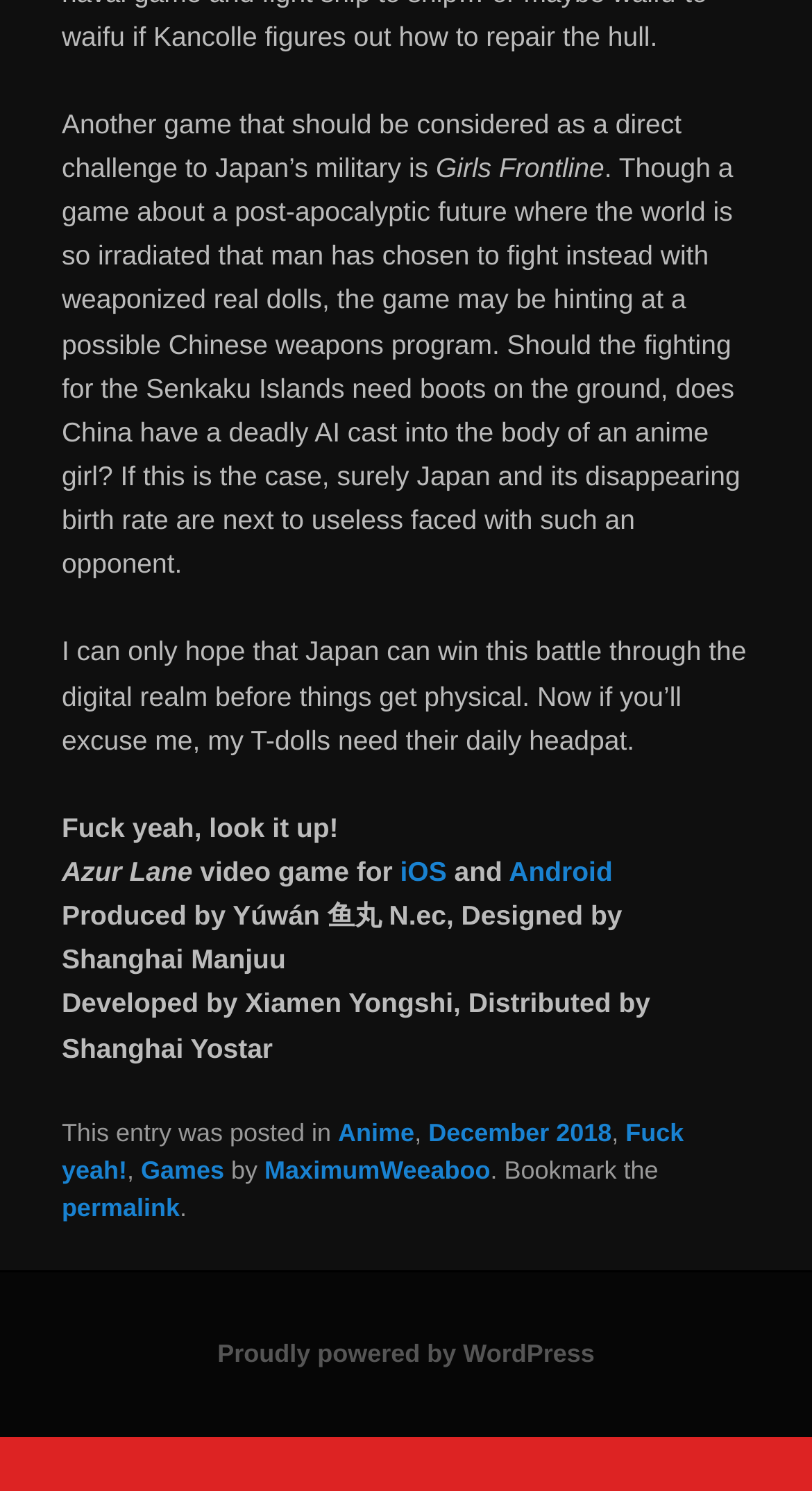Find the bounding box coordinates of the area to click in order to follow the instruction: "Click the link to iOS".

[0.493, 0.574, 0.55, 0.595]